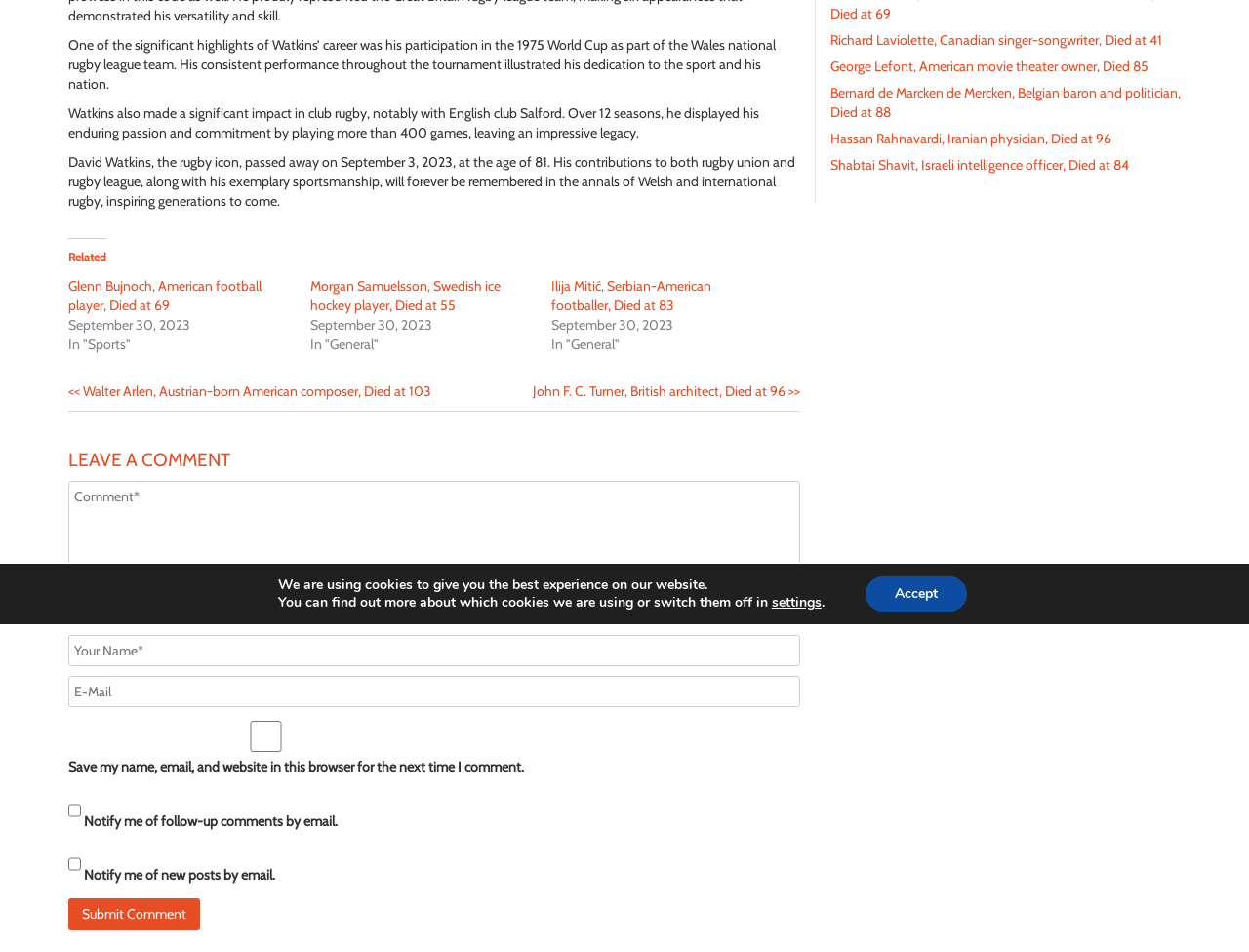Find the UI element described as: "name="email" placeholder="E-Mail"" and predict its bounding box coordinates. Ensure the coordinates are four float numbers between 0 and 1, [left, top, right, bottom].

[0.055, 0.71, 0.641, 0.742]